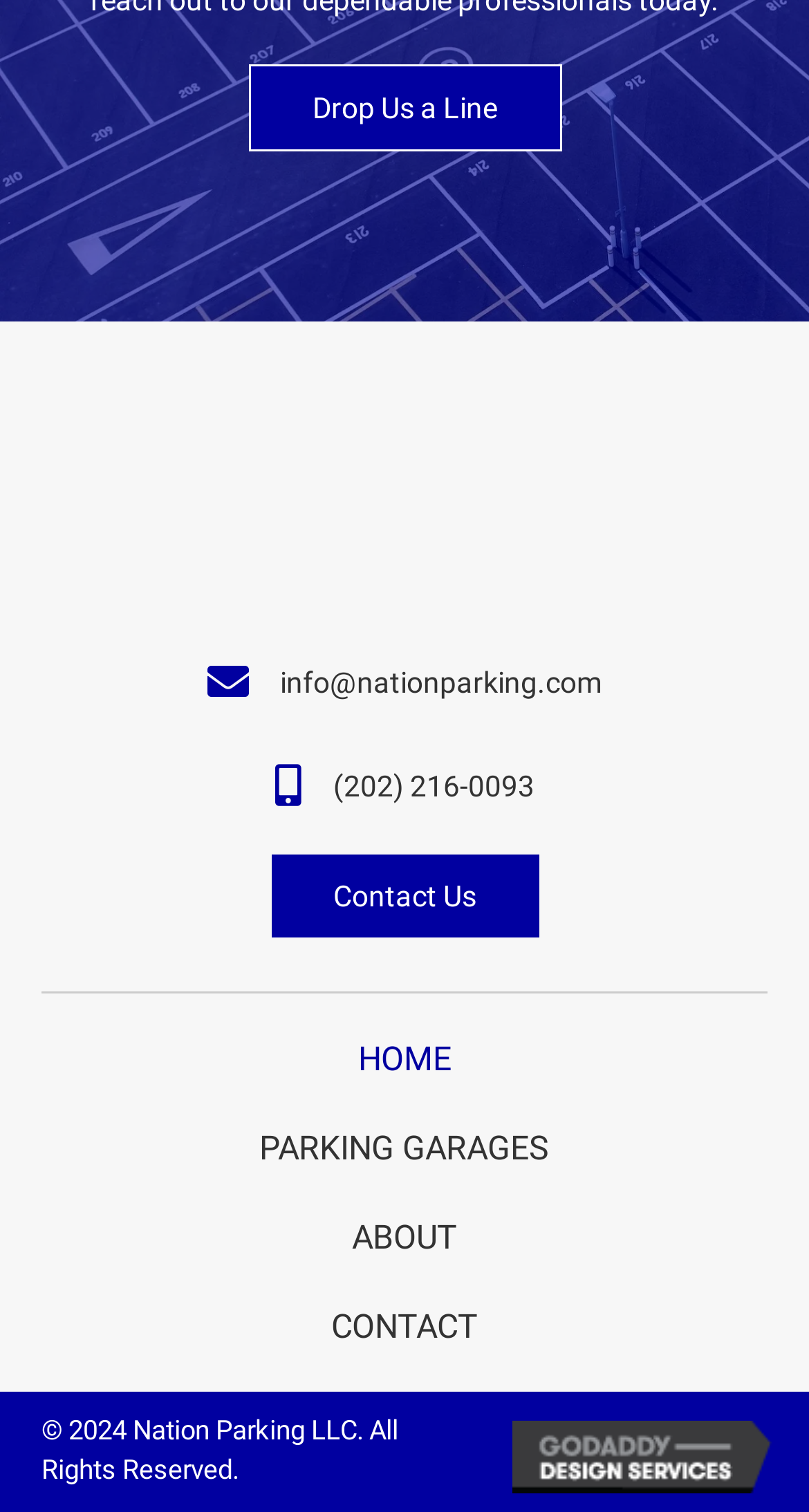Use a single word or phrase to respond to the question:
What is the phone number on the webpage?

(202) 216-0093